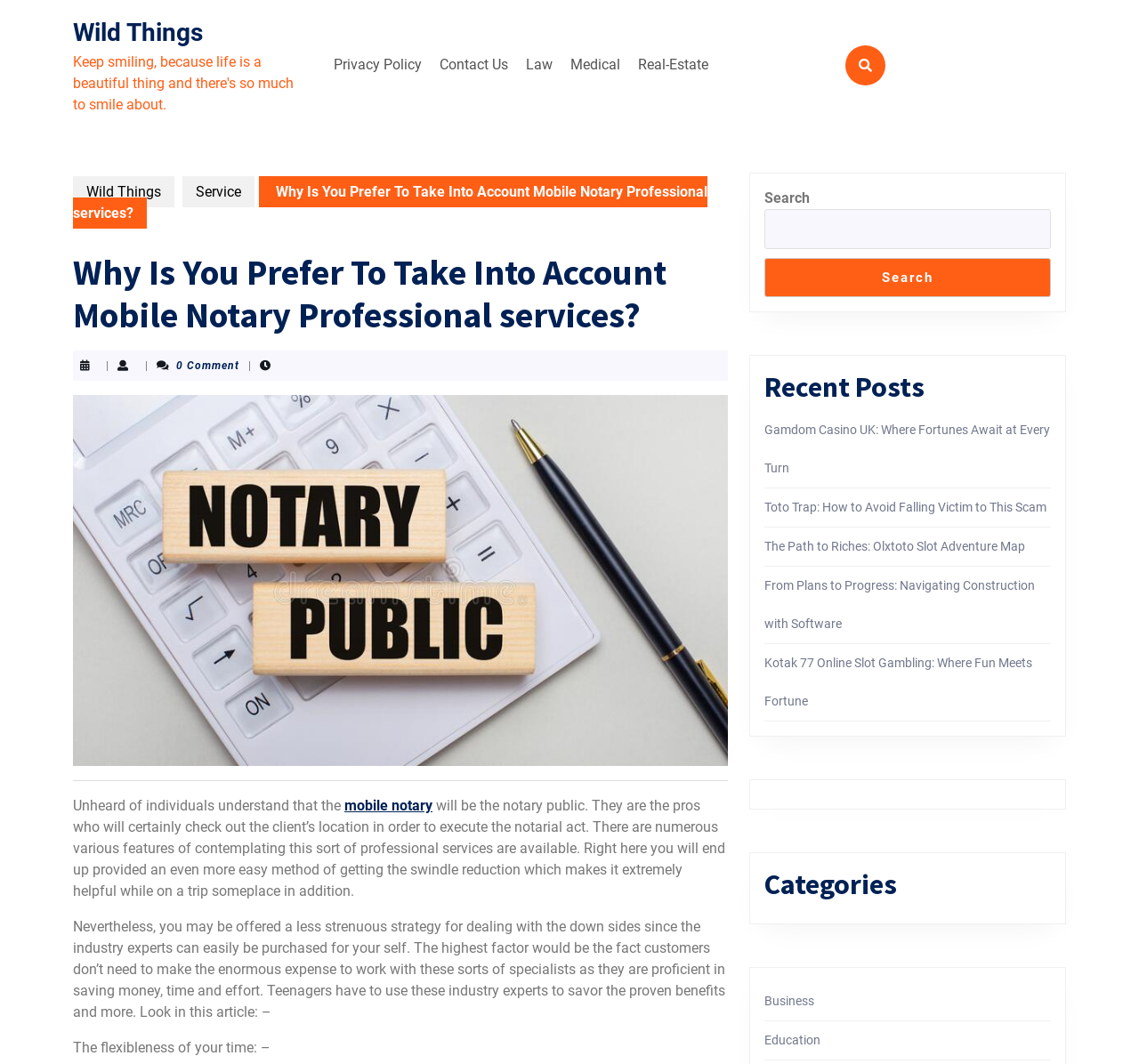Could you provide the bounding box coordinates for the portion of the screen to click to complete this instruction: "Search for something"?

[0.671, 0.196, 0.923, 0.234]